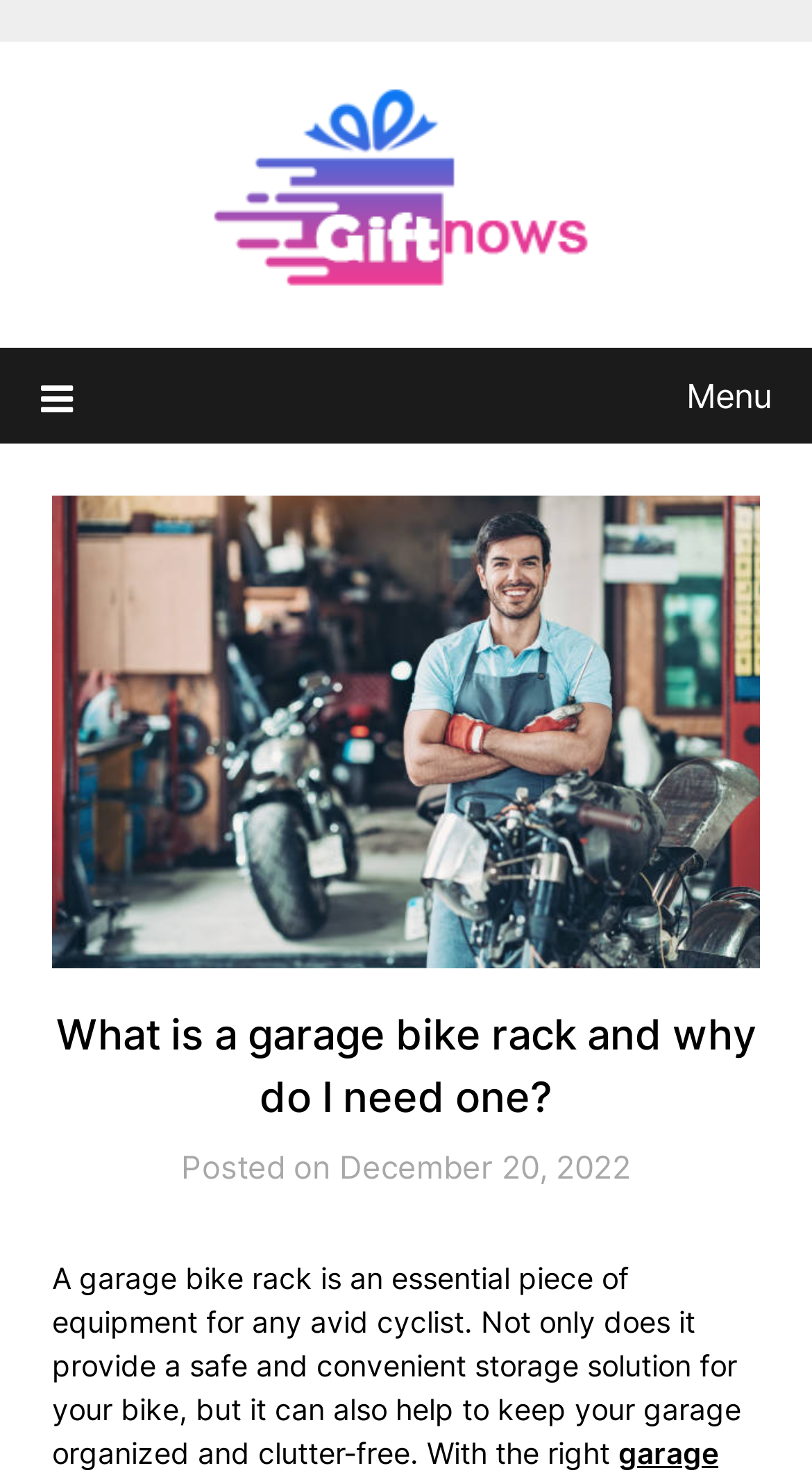Present a detailed account of what is displayed on the webpage.

The webpage is about garage bike racks, with a title "What is a garage bike rack and why do I need one?" prominently displayed at the top center of the page. Below the title, there is a date "Posted on December 20, 2022" slightly to the right. 

At the top left, there is a link "Gift Nows" accompanied by an image with the same name, which appears to be a logo. To the right of the logo, there is a menu link with an icon, which is currently not expanded.

Below the title, there is a large image related to garage bike racks, taking up most of the width of the page. Above the image, there is a heading with the same text as the title. 

The main content of the page starts below the image, with a paragraph of text that explains the importance of garage bike racks for avid cyclists, highlighting their benefits in providing safe storage and keeping the garage organized.